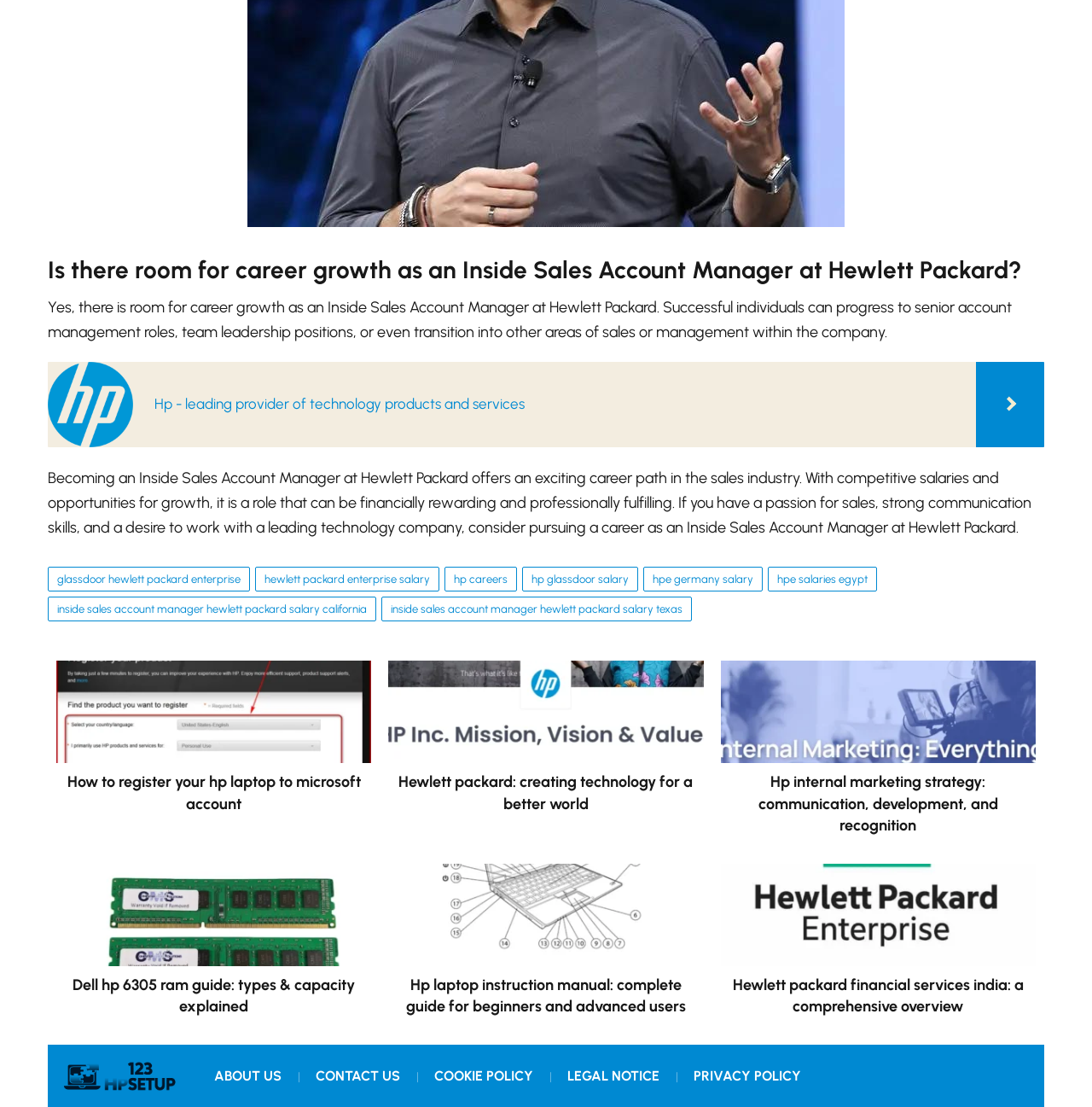Please answer the following question using a single word or phrase: 
What is the topic of the first article on the webpage?

Registering HP laptop to Microsoft account